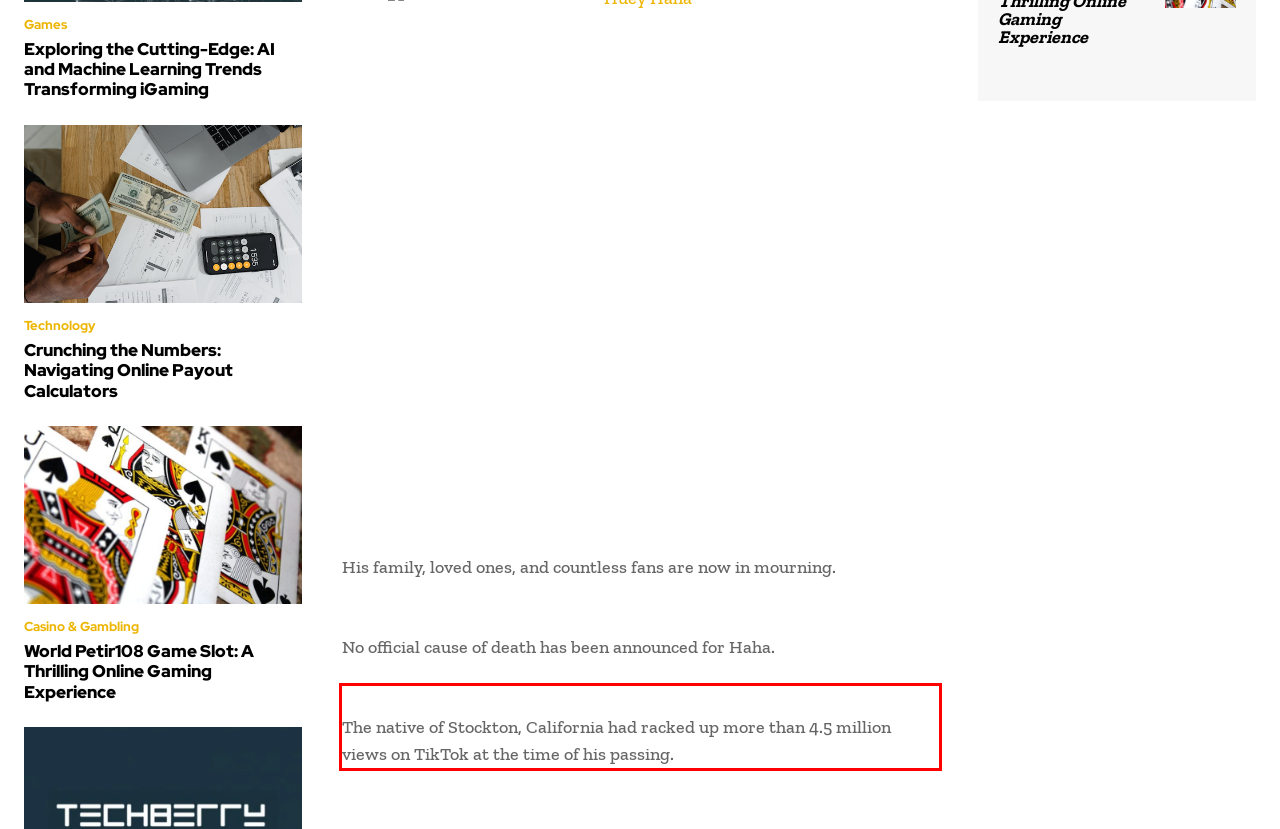Using the provided screenshot of a webpage, recognize the text inside the red rectangle bounding box by performing OCR.

The native of Stockton, California had racked up more than 4.5 million views on TikTok at the time of his passing.